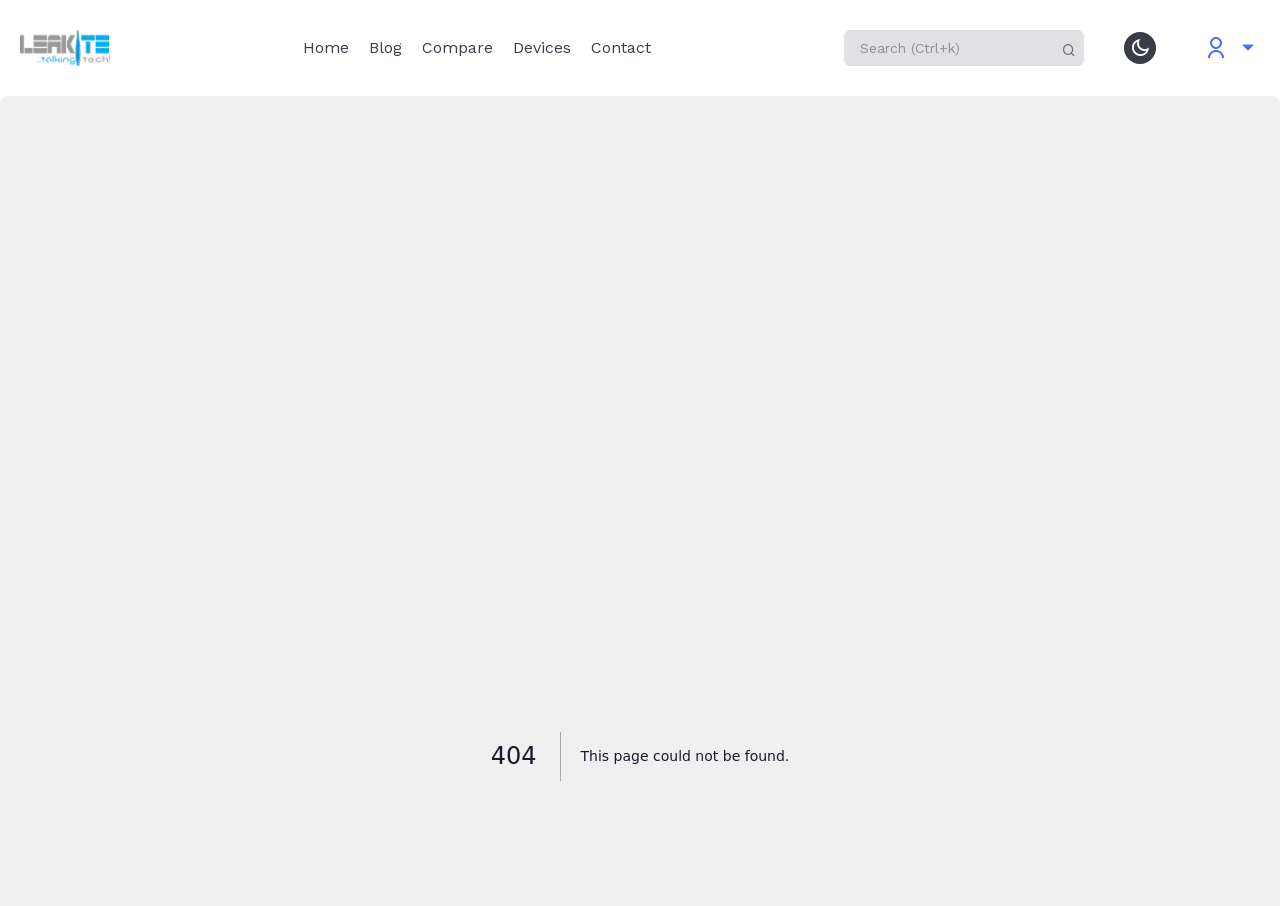Find and provide the bounding box coordinates for the UI element described with: "Contact".

[0.462, 0.042, 0.509, 0.063]